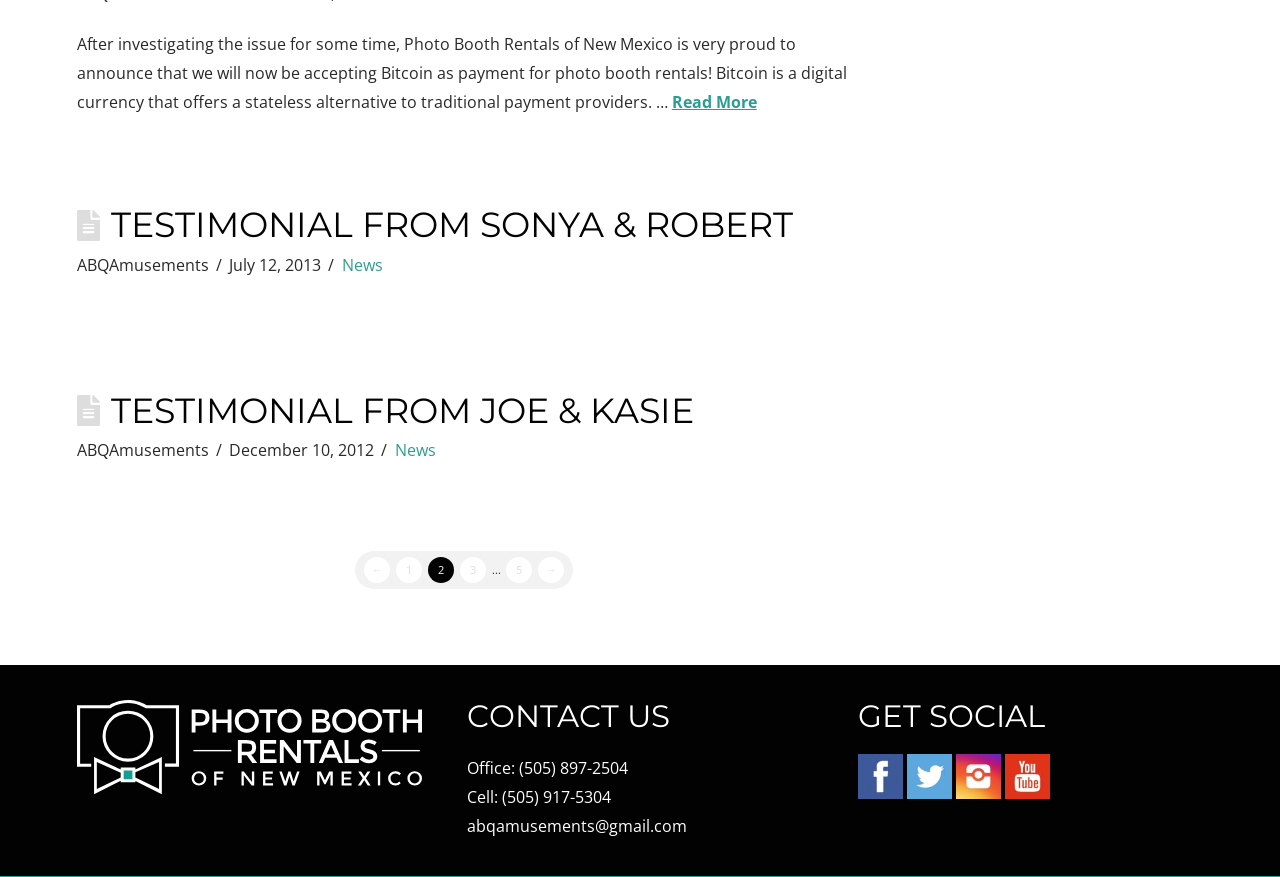Determine the bounding box coordinates for the clickable element to execute this instruction: "Visit Android App Development". Provide the coordinates as four float numbers between 0 and 1, i.e., [left, top, right, bottom].

None